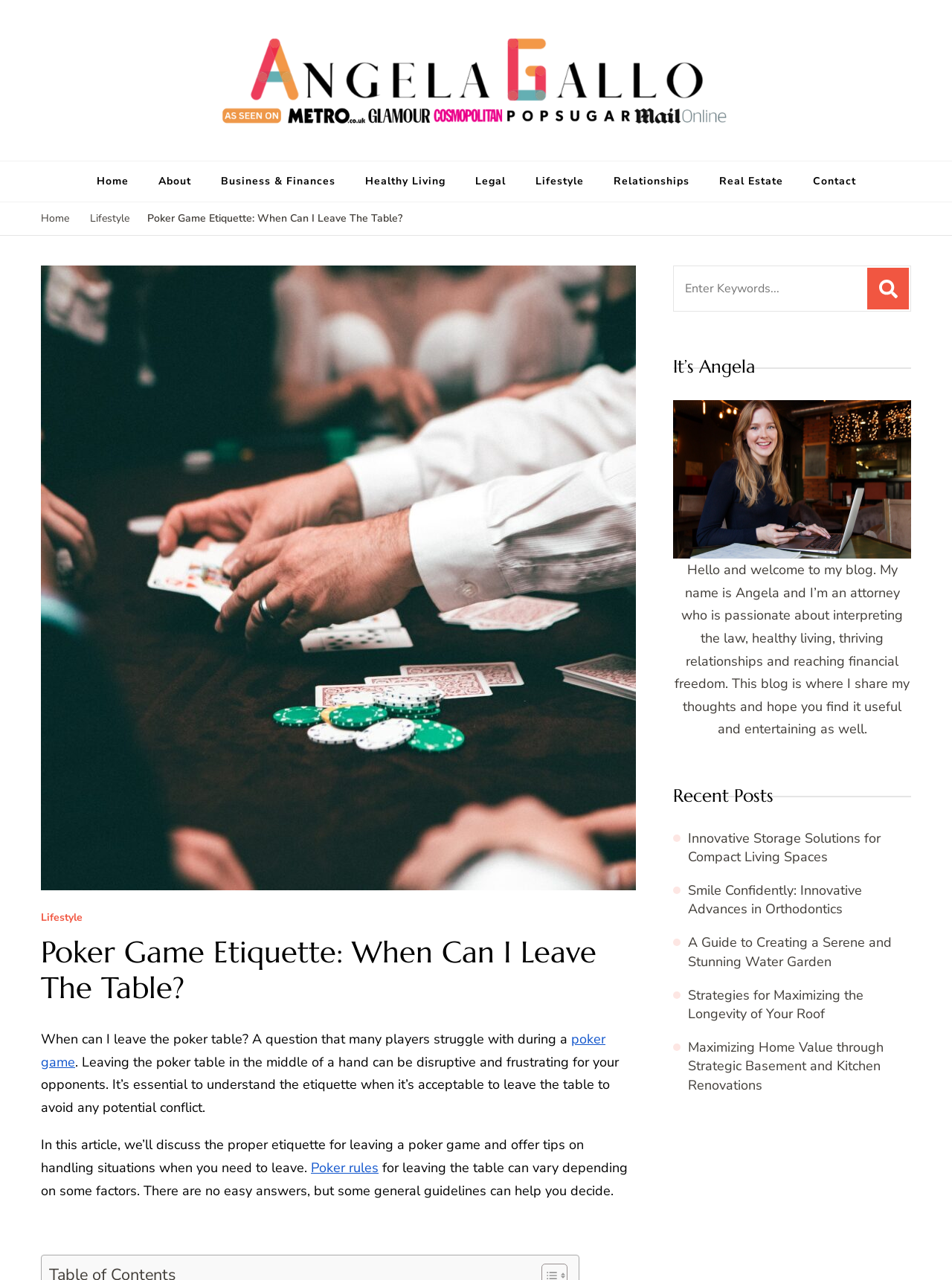How many recent posts are listed?
Identify the answer in the screenshot and reply with a single word or phrase.

5